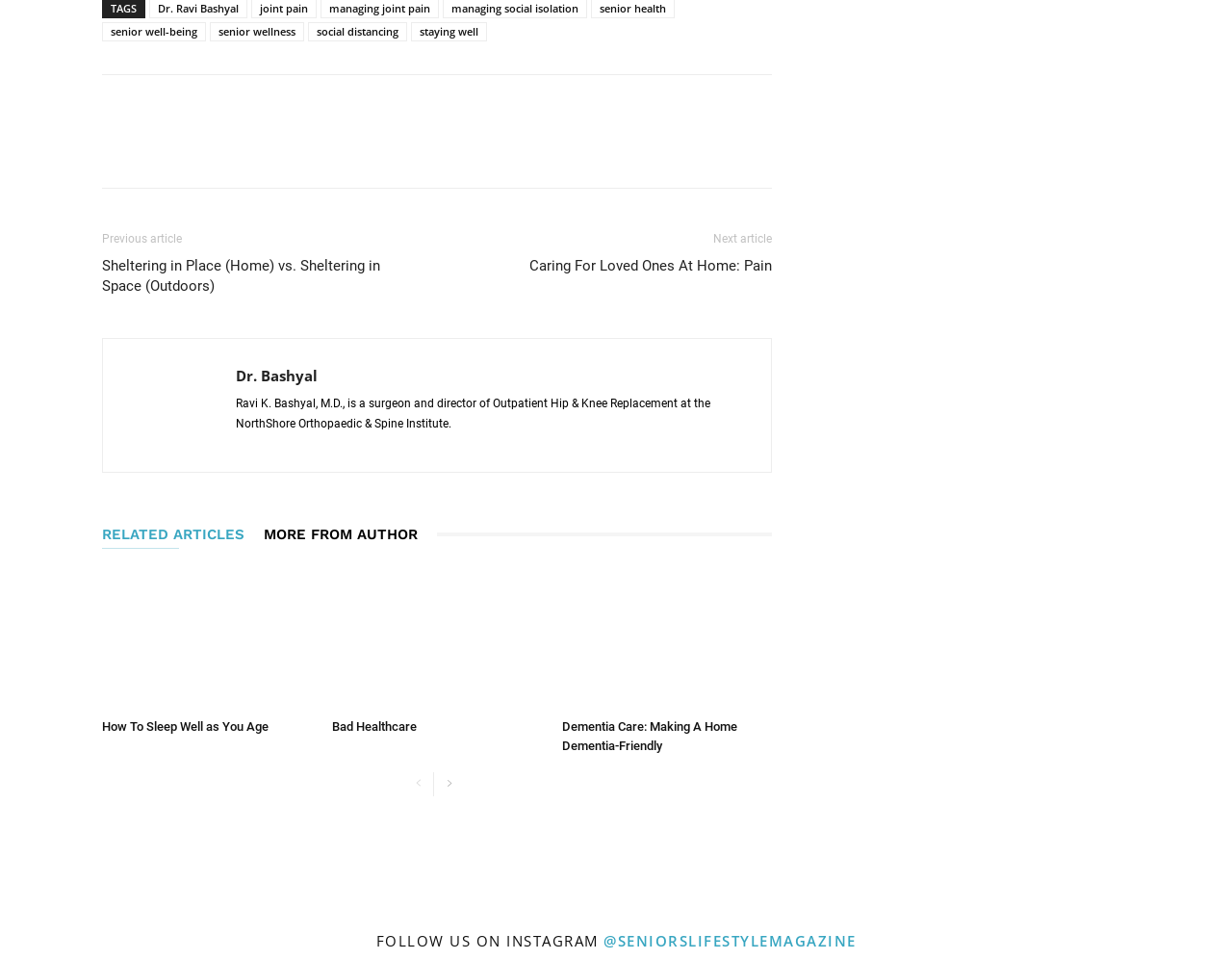How many social media links are there?
Examine the screenshot and reply with a single word or phrase.

7